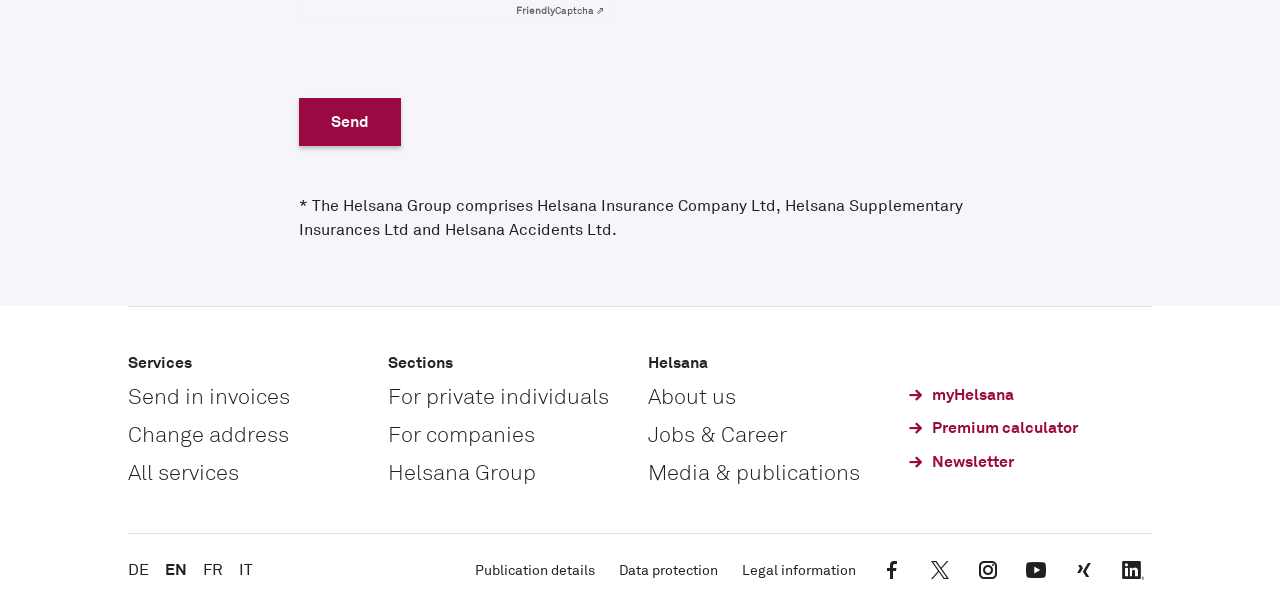Kindly determine the bounding box coordinates for the clickable area to achieve the given instruction: "Click on Send".

[0.233, 0.202, 0.314, 0.282]